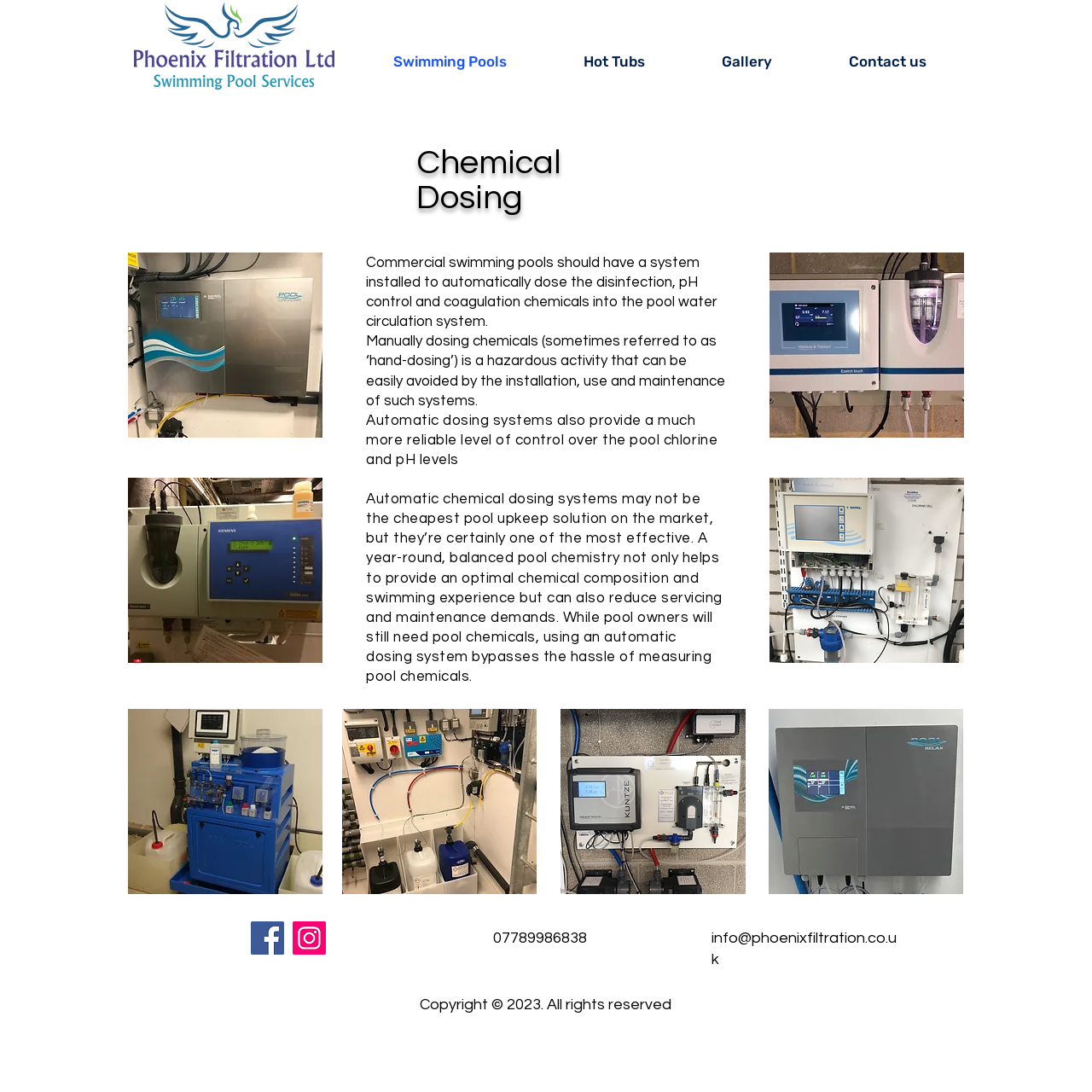How many images are on this webpage? Based on the screenshot, please respond with a single word or phrase.

8